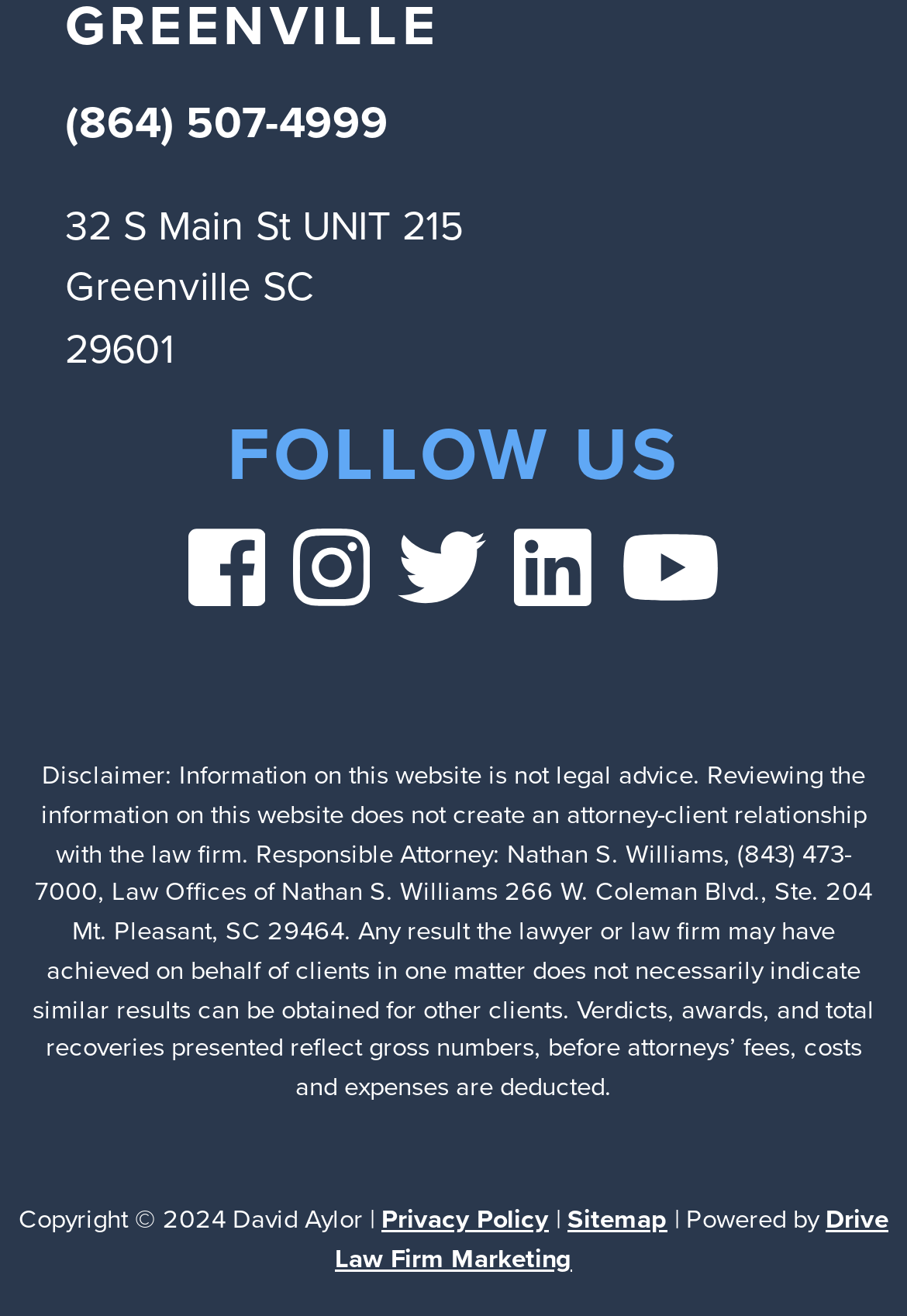Locate the bounding box coordinates of the clickable area needed to fulfill the instruction: "Visit Facebook page".

[0.207, 0.408, 0.292, 0.448]